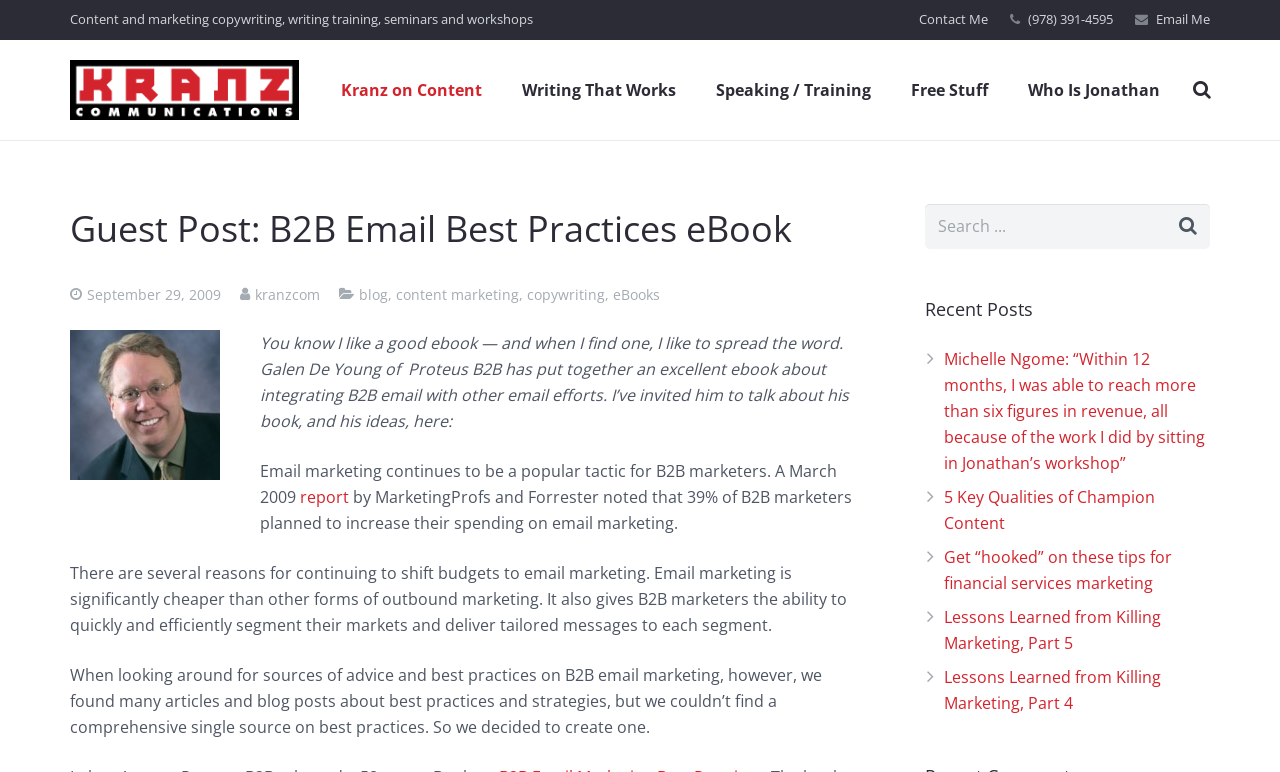Determine the coordinates of the bounding box for the clickable area needed to execute this instruction: "Check recent posts".

[0.723, 0.384, 0.945, 0.417]